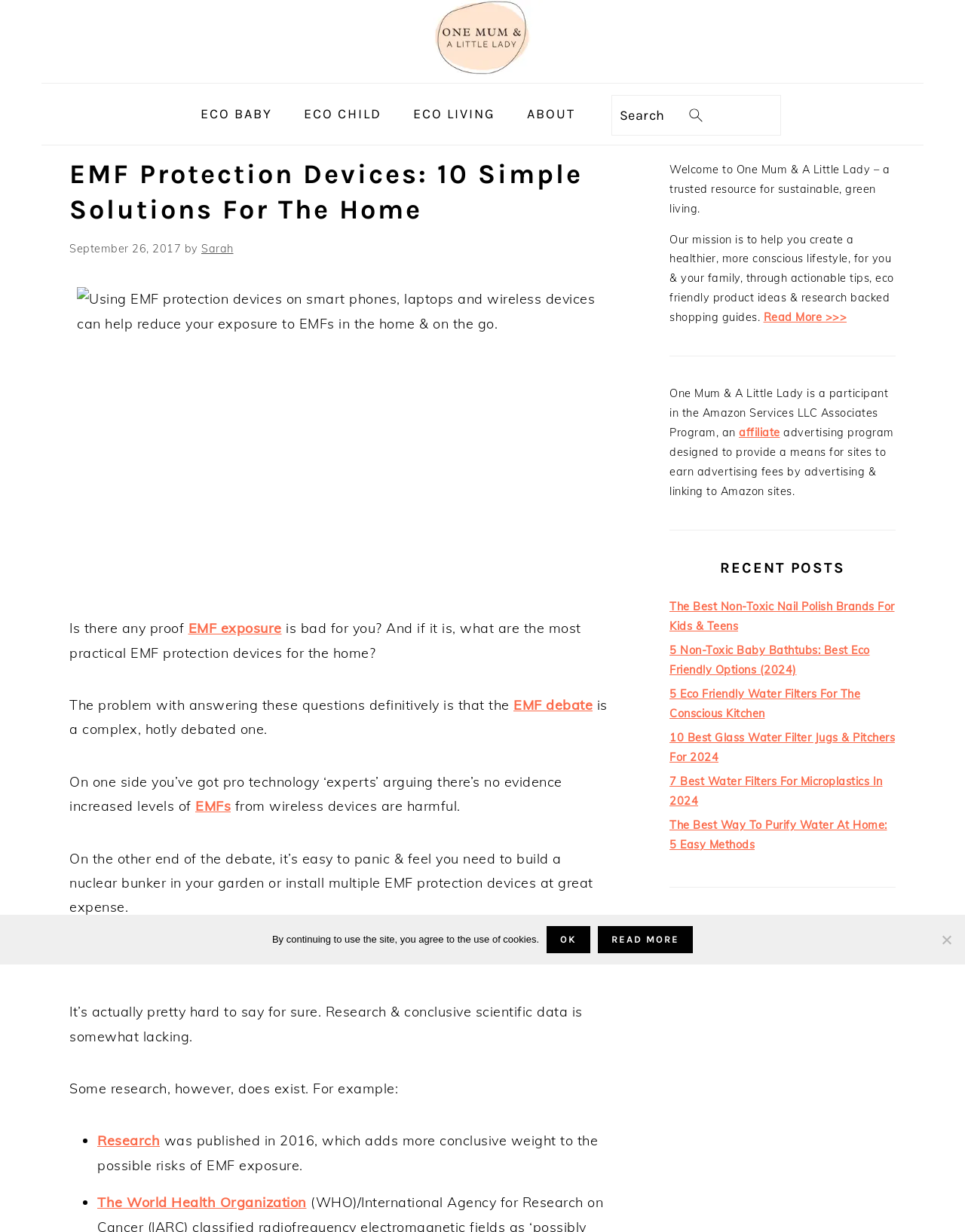Please determine the bounding box coordinates for the element with the description: "Read More >>>".

[0.791, 0.252, 0.877, 0.263]